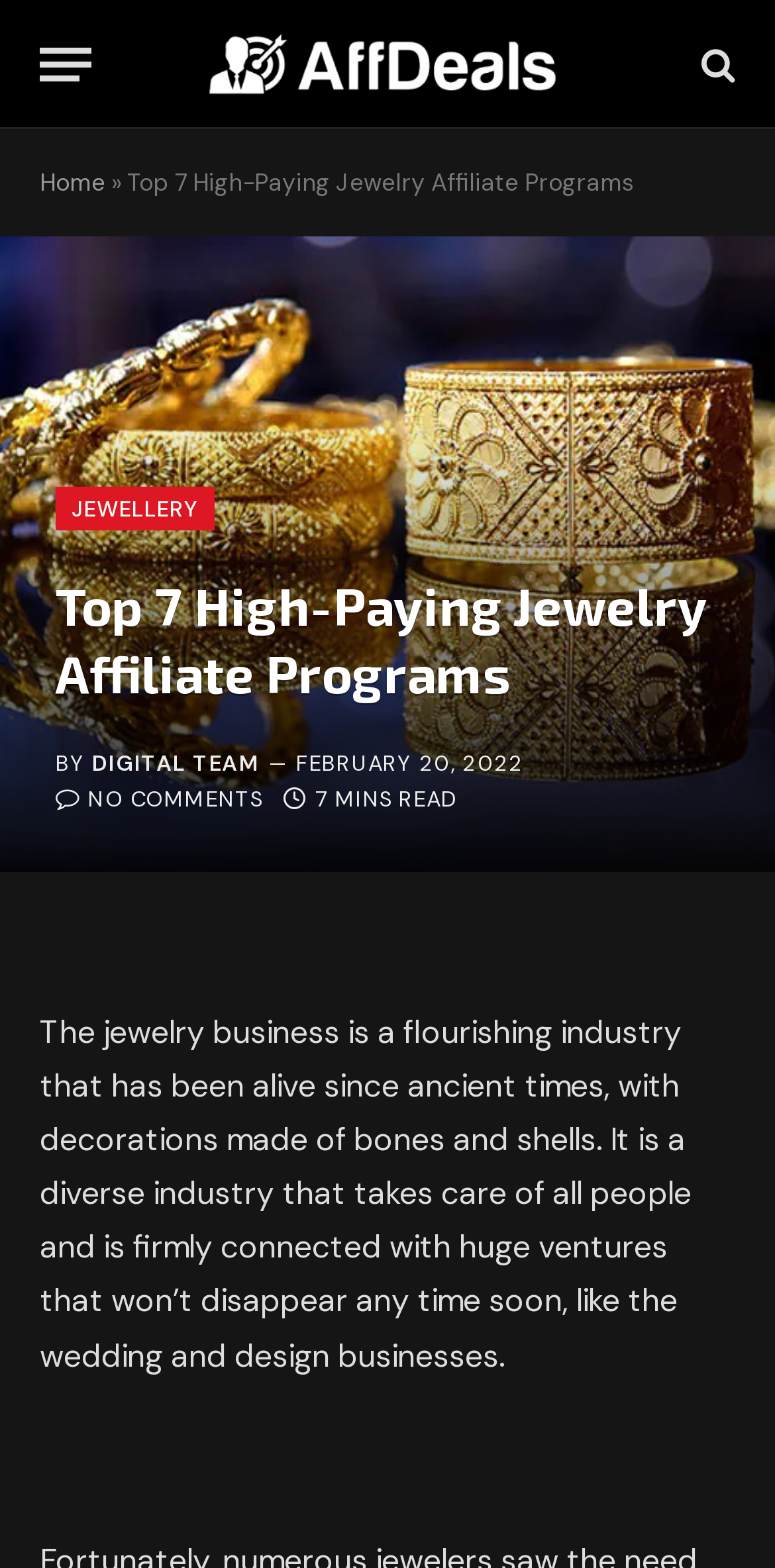Examine the image carefully and respond to the question with a detailed answer: 
What is the name of the website?

The name of the website can be found in the link element with the text 'AffDeals – Your Home For Affiliate Marketing' at the top of the webpage.